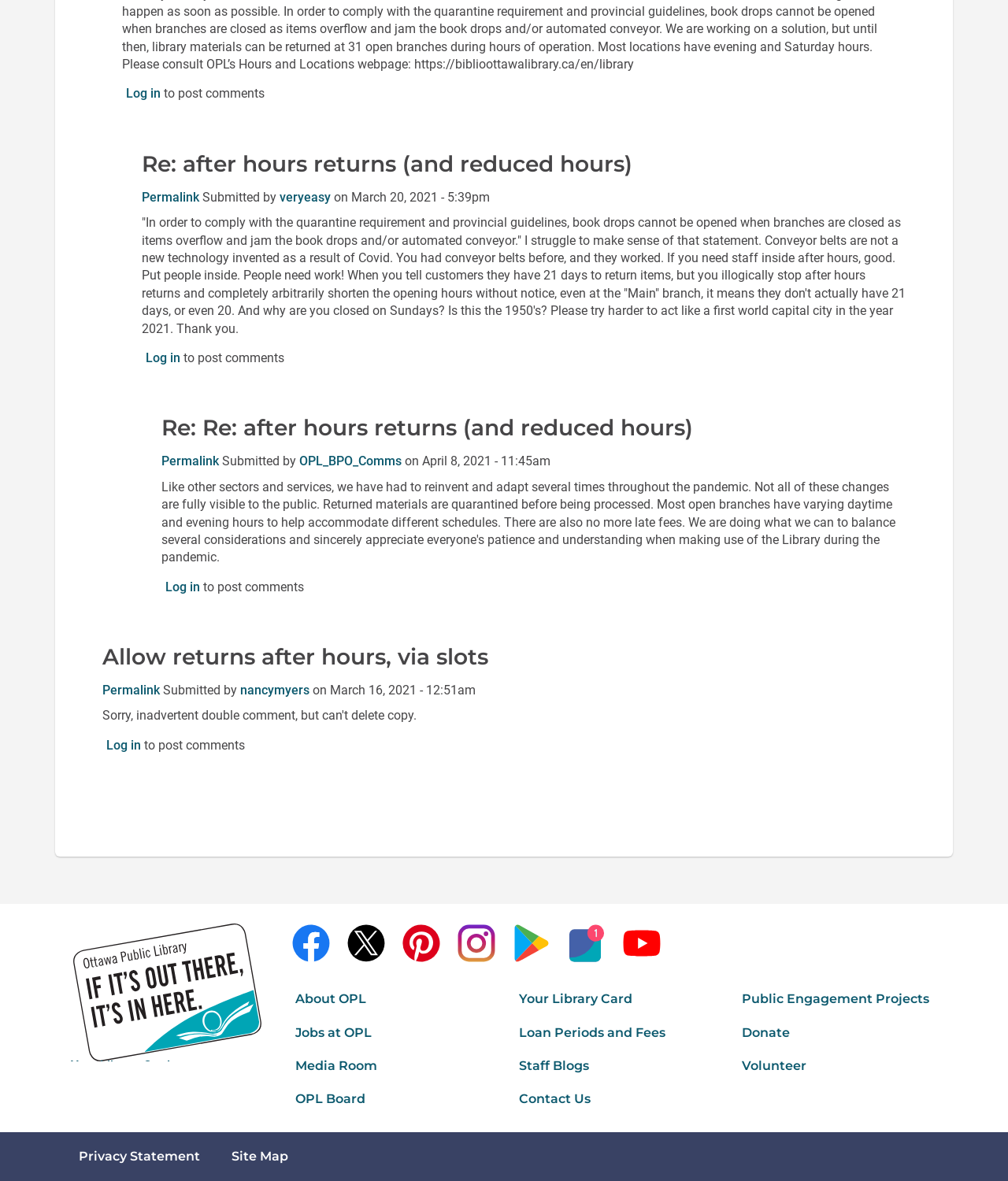Identify the bounding box coordinates of the region that needs to be clicked to carry out this instruction: "Check the Loan Periods and Fees". Provide these coordinates as four float numbers ranging from 0 to 1, i.e., [left, top, right, bottom].

[0.511, 0.864, 0.712, 0.885]